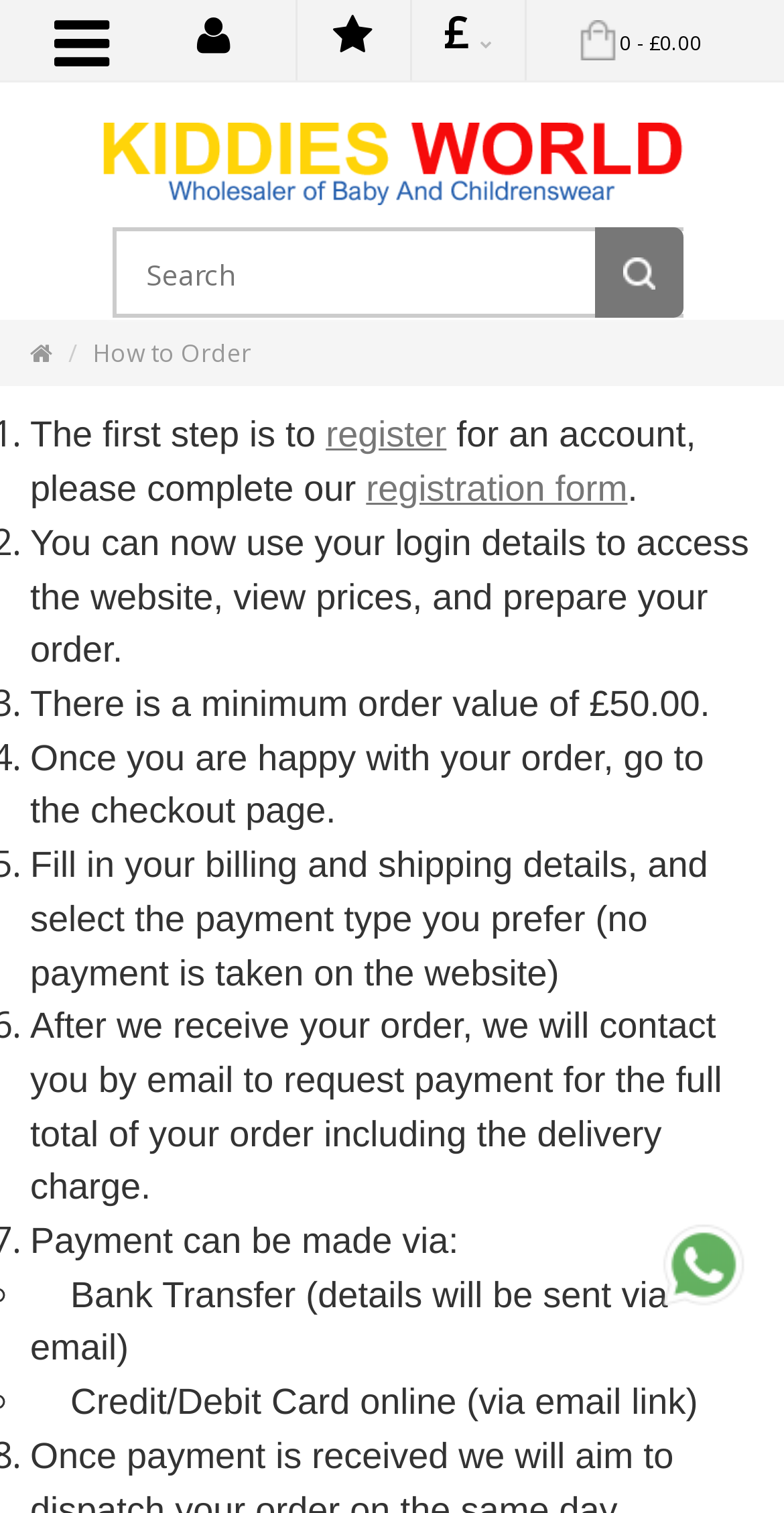Please provide the bounding box coordinates for the element that needs to be clicked to perform the instruction: "Click the WhatsApp link". The coordinates must consist of four float numbers between 0 and 1, formatted as [left, top, right, bottom].

[0.846, 0.823, 0.949, 0.846]